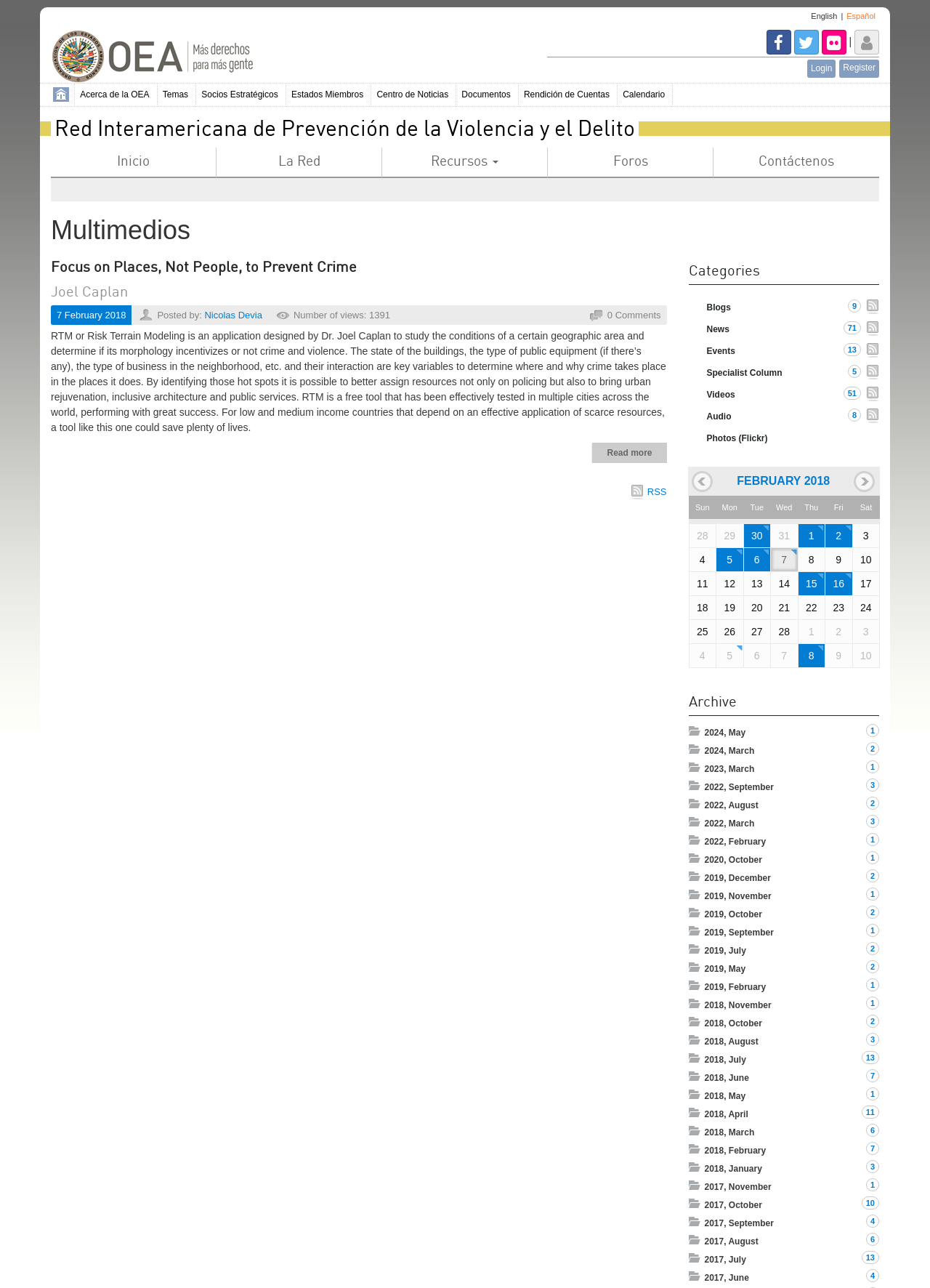Please identify the bounding box coordinates of the region to click in order to complete the given instruction: "Login". The coordinates should be four float numbers between 0 and 1, i.e., [left, top, right, bottom].

[0.868, 0.047, 0.899, 0.059]